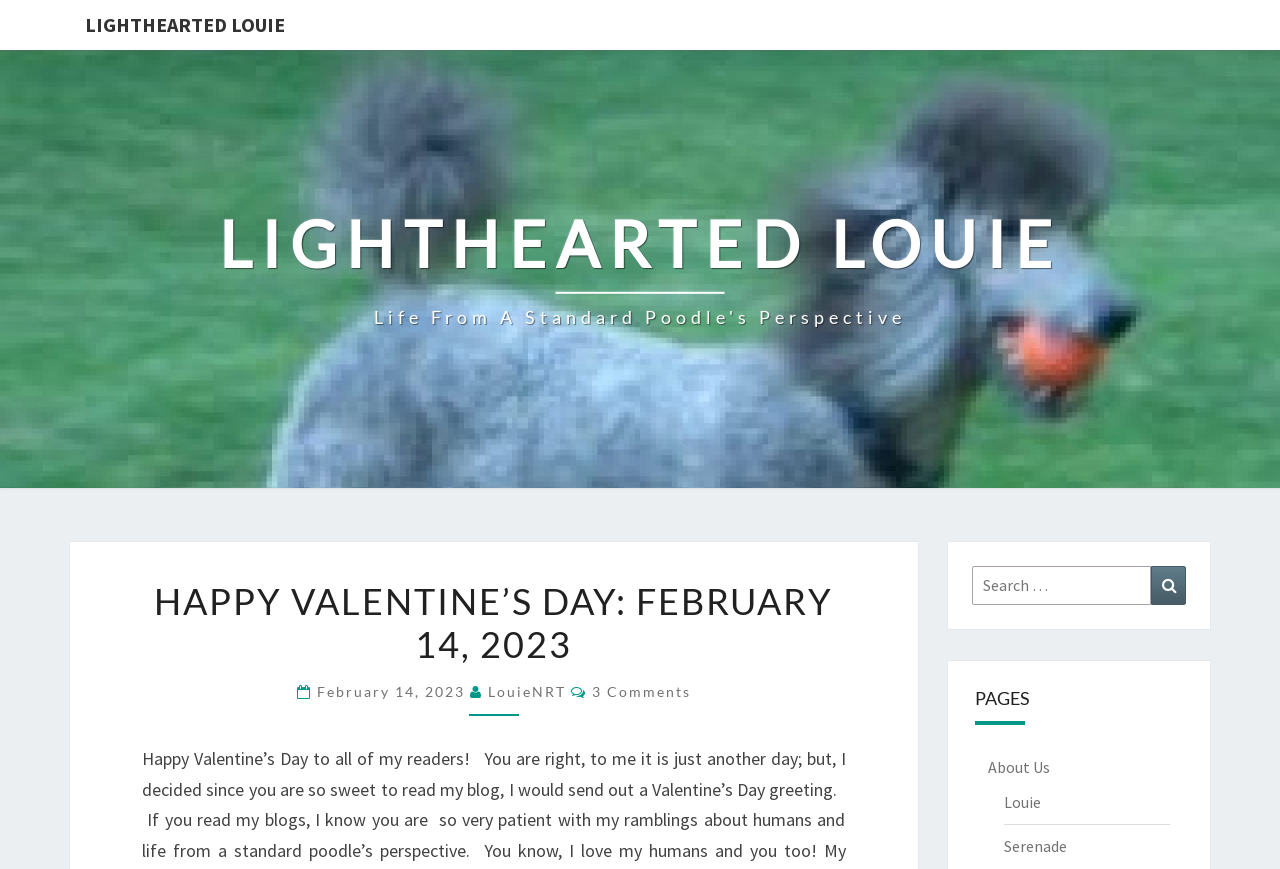What is the purpose of the search box?
Please provide a single word or phrase in response based on the screenshot.

To search for content